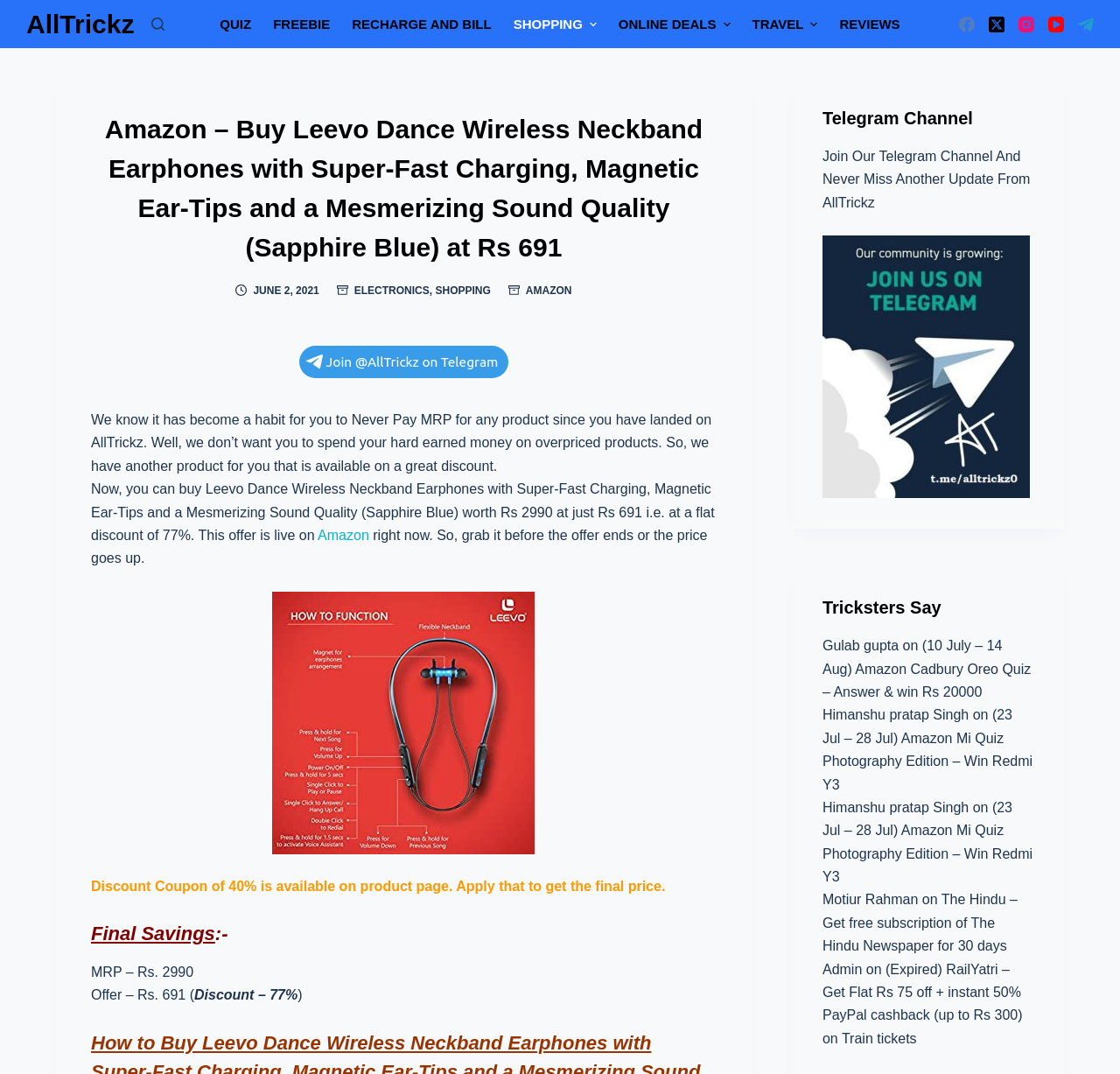What is the type of product being sold on the webpage?
Provide a detailed answer to the question using information from the image.

The webpage is selling a product called Leevo Dance Wireless Neckband Earphones, which is a type of wireless earphone with super-fast charging and magnetic ear-tips.